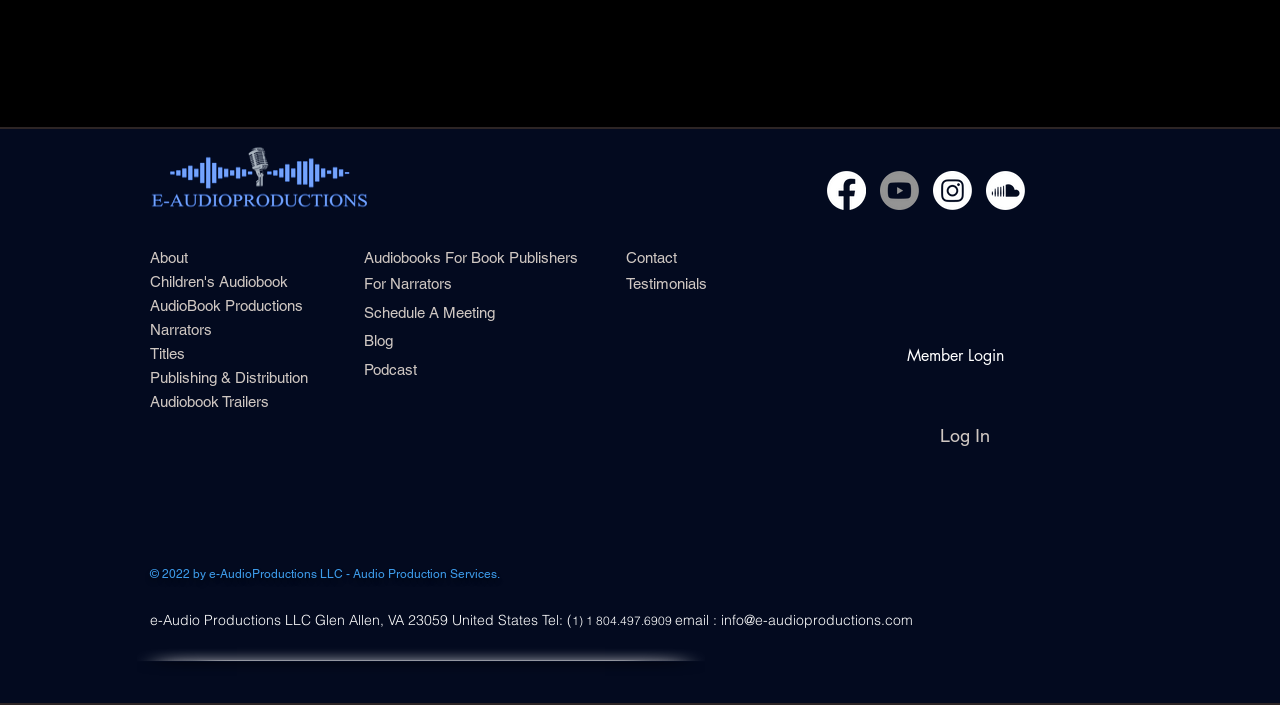For the element described, predict the bounding box coordinates as (top-left x, top-left y, bottom-right x, bottom-right y). All values should be between 0 and 1. Element description: Publishing & Distribution

[0.117, 0.523, 0.241, 0.548]